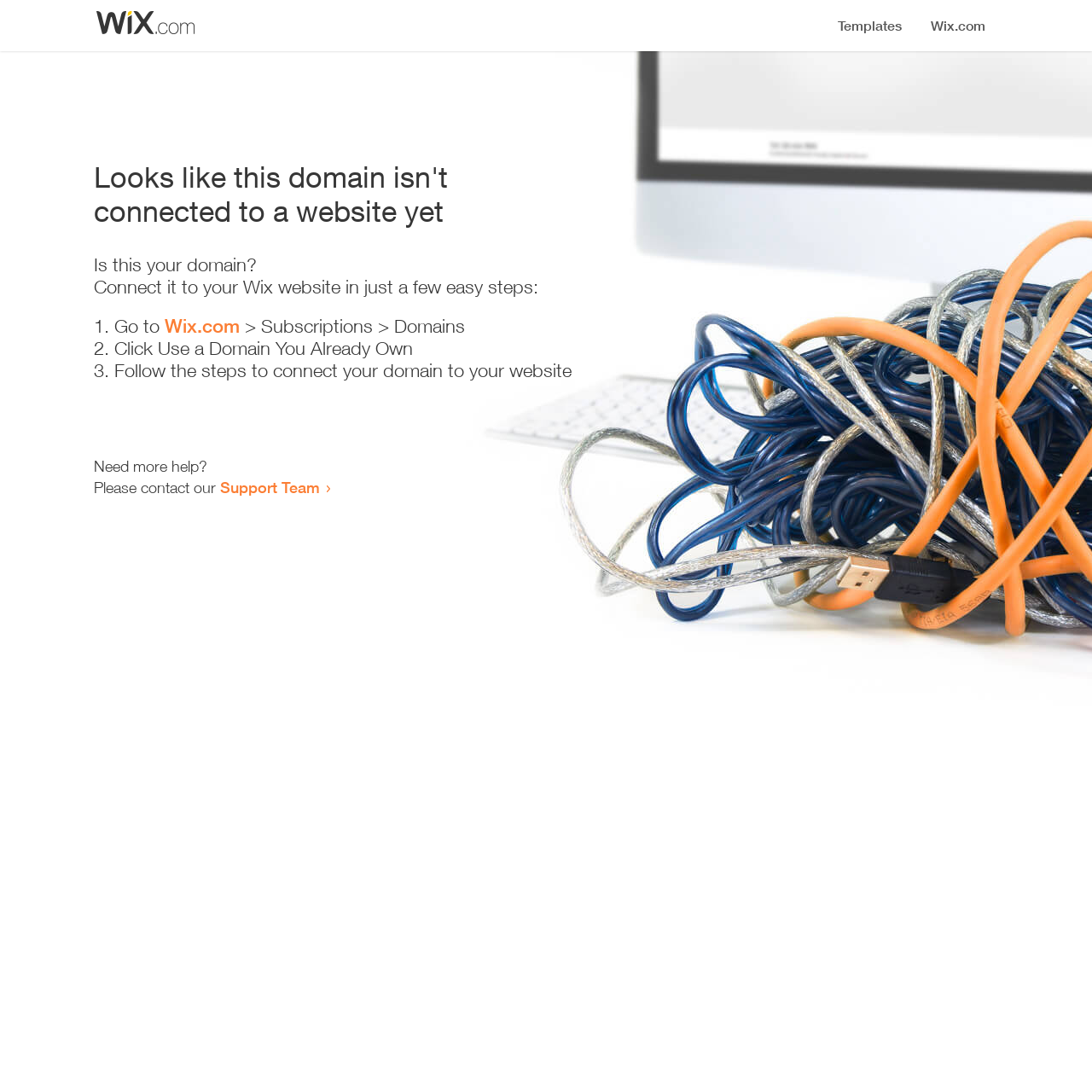Who to contact for more help?
Answer the question with as much detail as possible.

The webpage provides a message 'Need more help? Please contact our Support Team', which indicates that the Support Team is the point of contact for any further assistance.